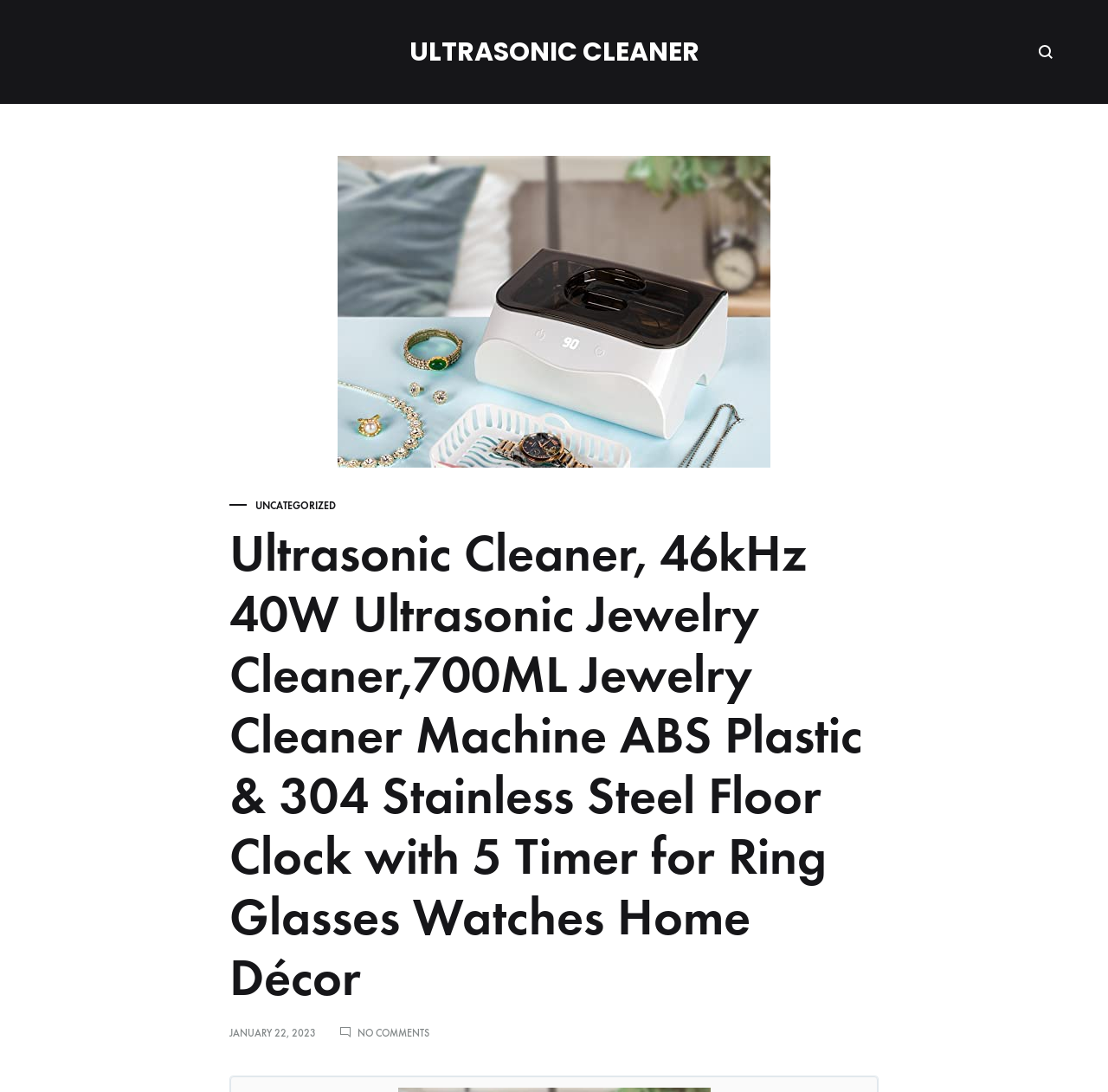Please specify the bounding box coordinates in the format (top-left x, top-left y, bottom-right x, bottom-right y), with values ranging from 0 to 1. Identify the bounding box for the UI component described as follows: Ultrasonic Cleaner

[0.368, 0.061, 0.422, 0.1]